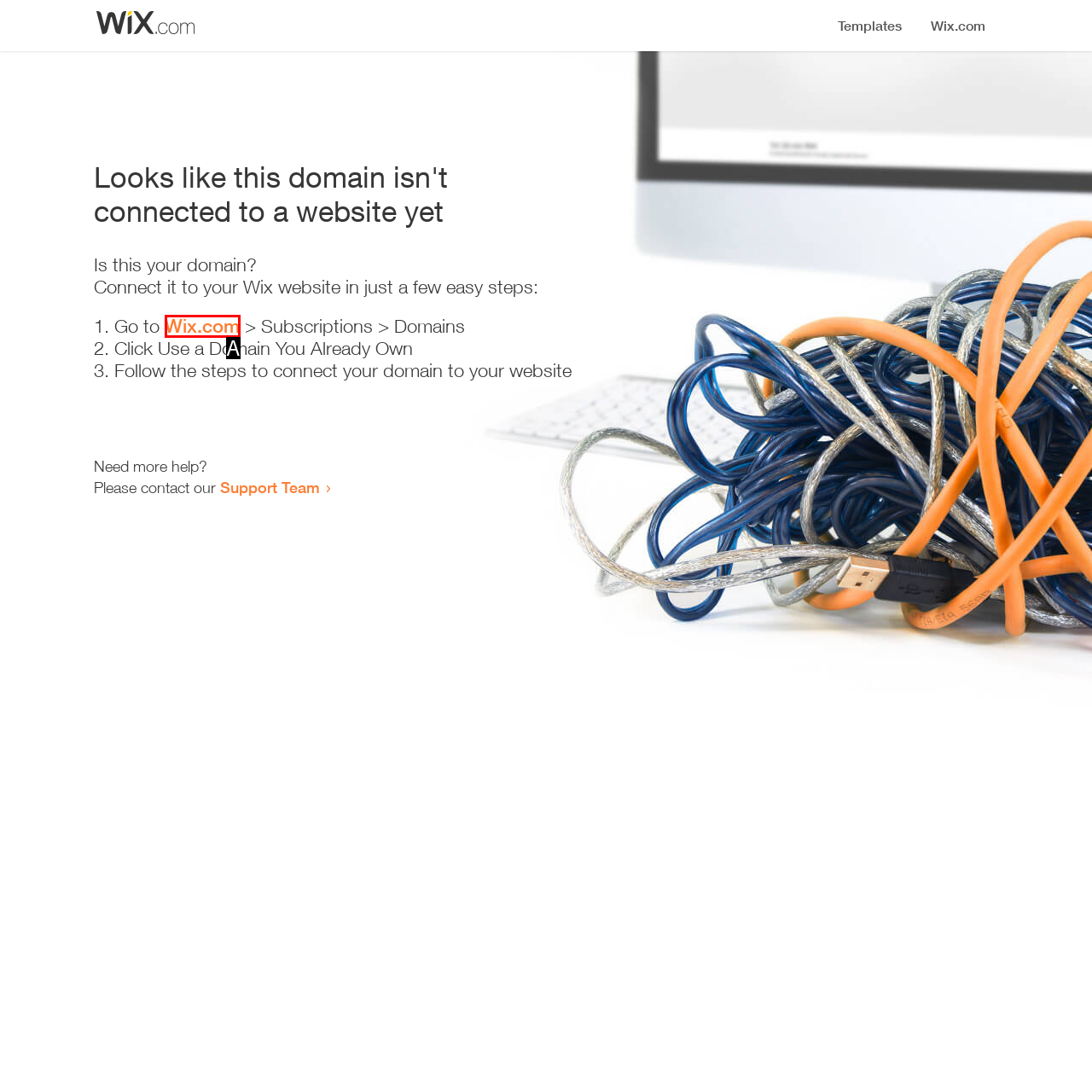Look at the description: Wix.com
Determine the letter of the matching UI element from the given choices.

A